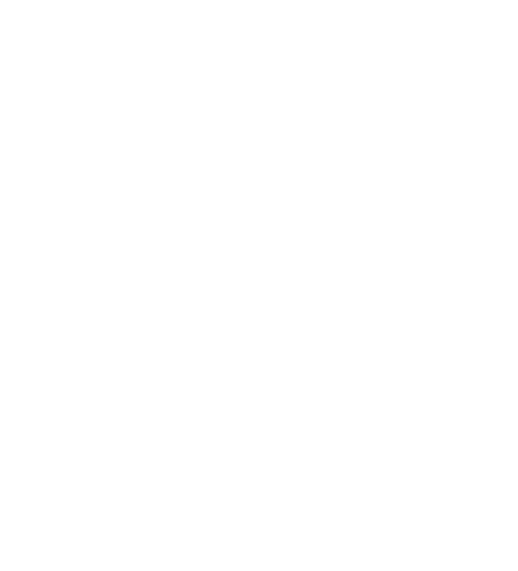Use a single word or phrase to answer the question:
What is the goal of the step-by-step approach?

To engage with audience